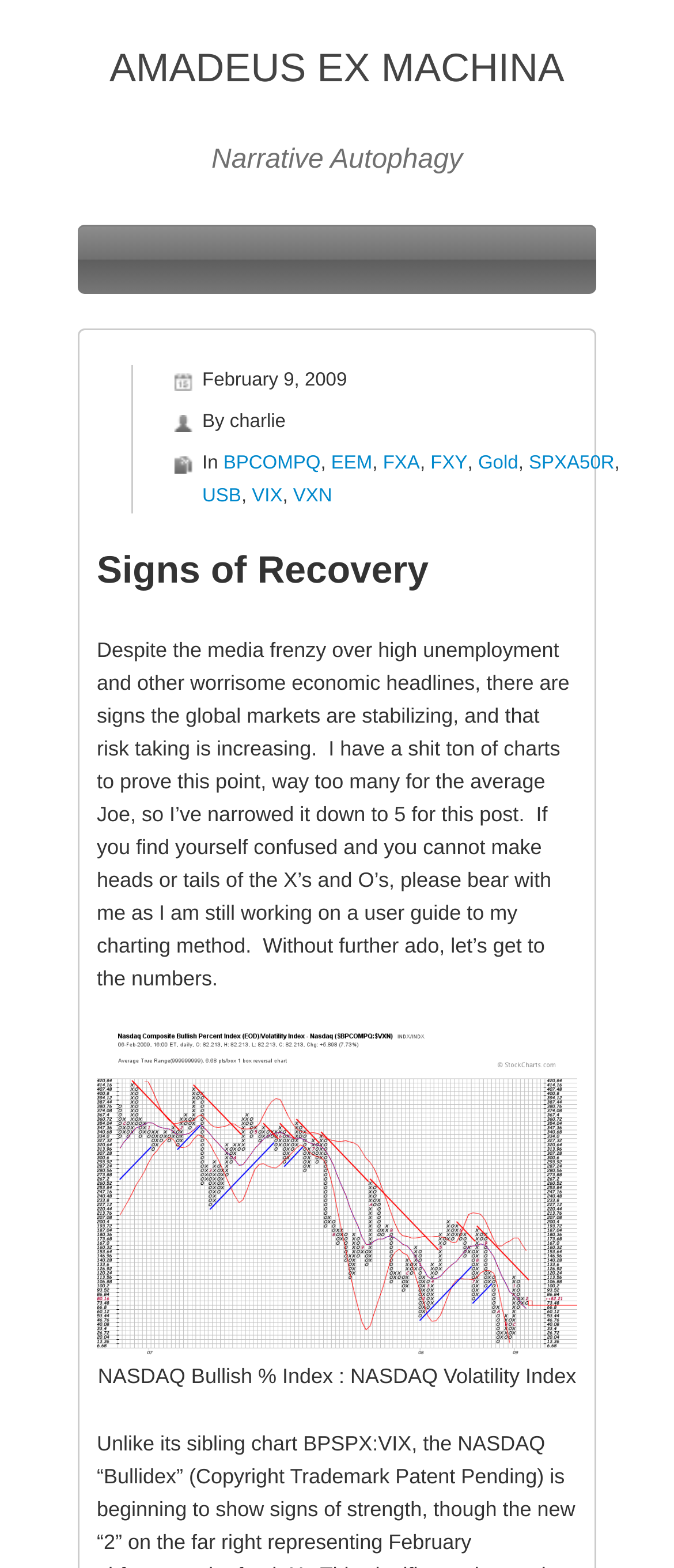Bounding box coordinates are specified in the format (top-left x, top-left y, bottom-right x, bottom-right y). All values are floating point numbers bounded between 0 and 1. Please provide the bounding box coordinate of the region this sentence describes: VXN

[0.435, 0.31, 0.493, 0.324]